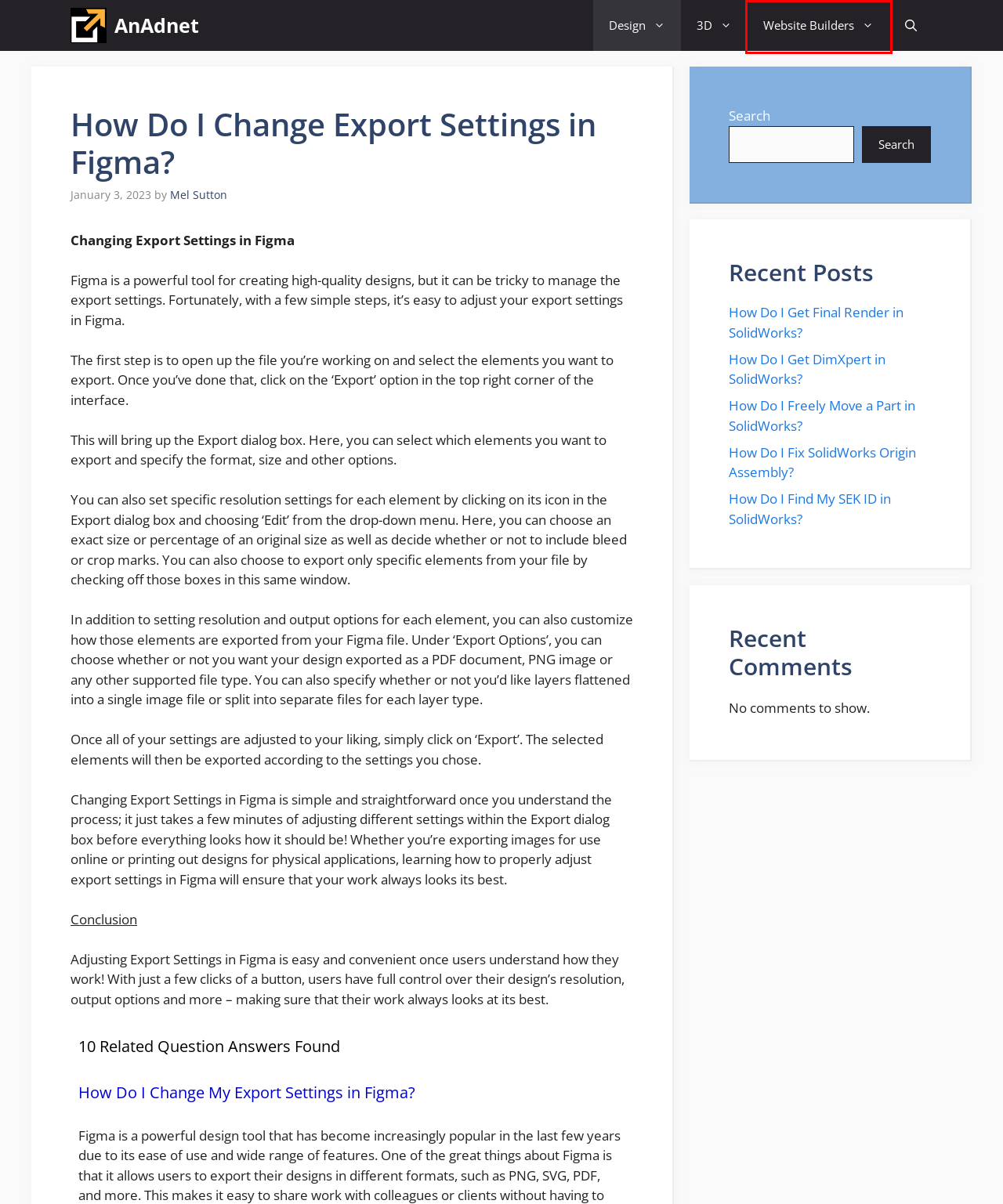Look at the screenshot of a webpage, where a red bounding box highlights an element. Select the best description that matches the new webpage after clicking the highlighted element. Here are the candidates:
A. How Do I Change My Export Settings in Figma? - AnAdnet
B. Website Builders Archives - AnAdnet
C. How Do I Freely Move a Part in SolidWorks? - AnAdnet
D. 3D Archives - AnAdnet
E. How Do I Get Final Render in SolidWorks? - AnAdnet
F. Design Archives - AnAdnet
G. How Do I Get DimXpert in SolidWorks? - AnAdnet
H. How Do I Fix SolidWorks Origin Assembly? - AnAdnet

B